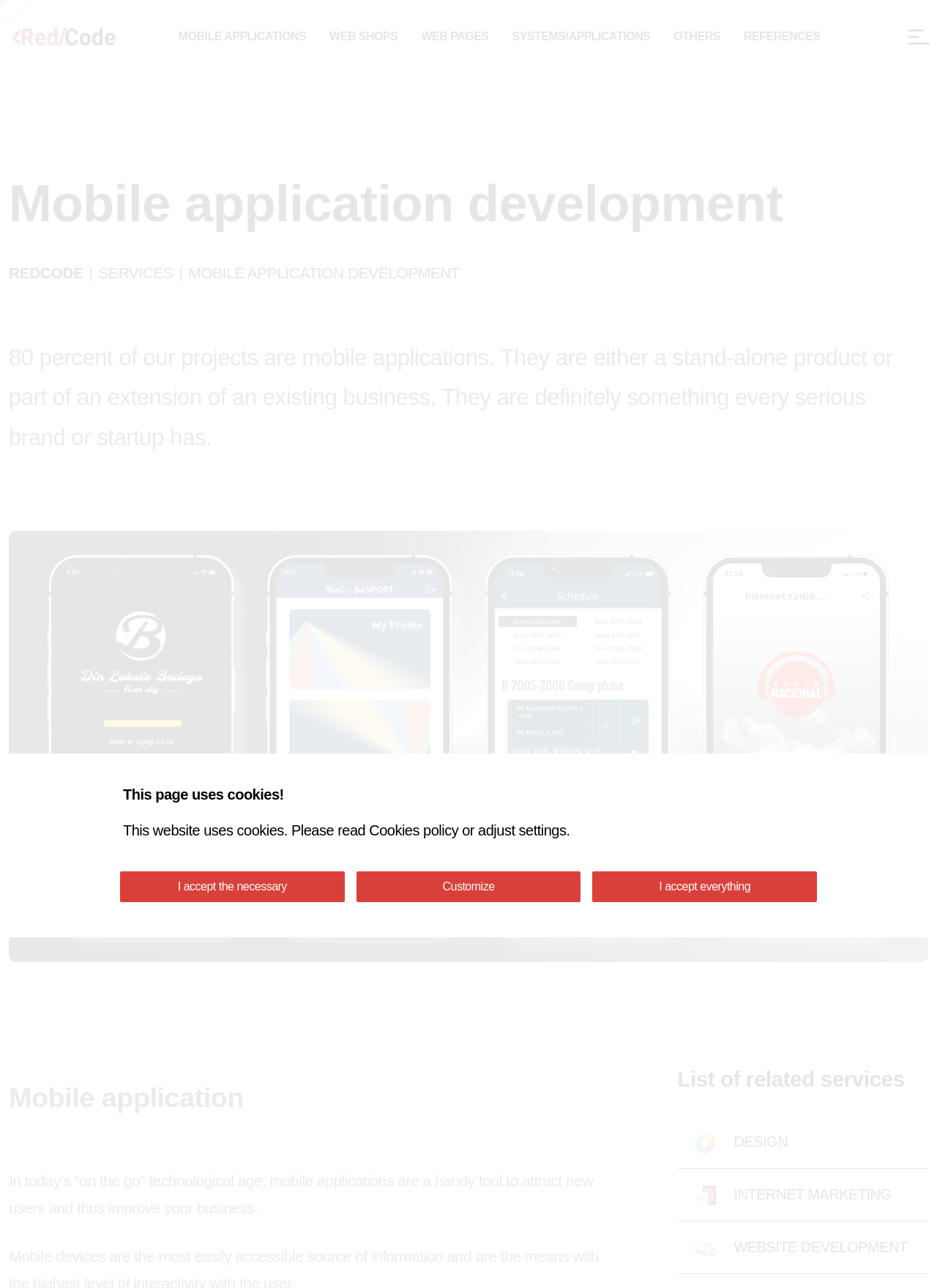Locate the bounding box coordinates of the area to click to fulfill this instruction: "Navigate to MOBILE APPLICATIONS". The bounding box should be presented as four float numbers between 0 and 1, in the order [left, top, right, bottom].

[0.19, 0.024, 0.327, 0.033]